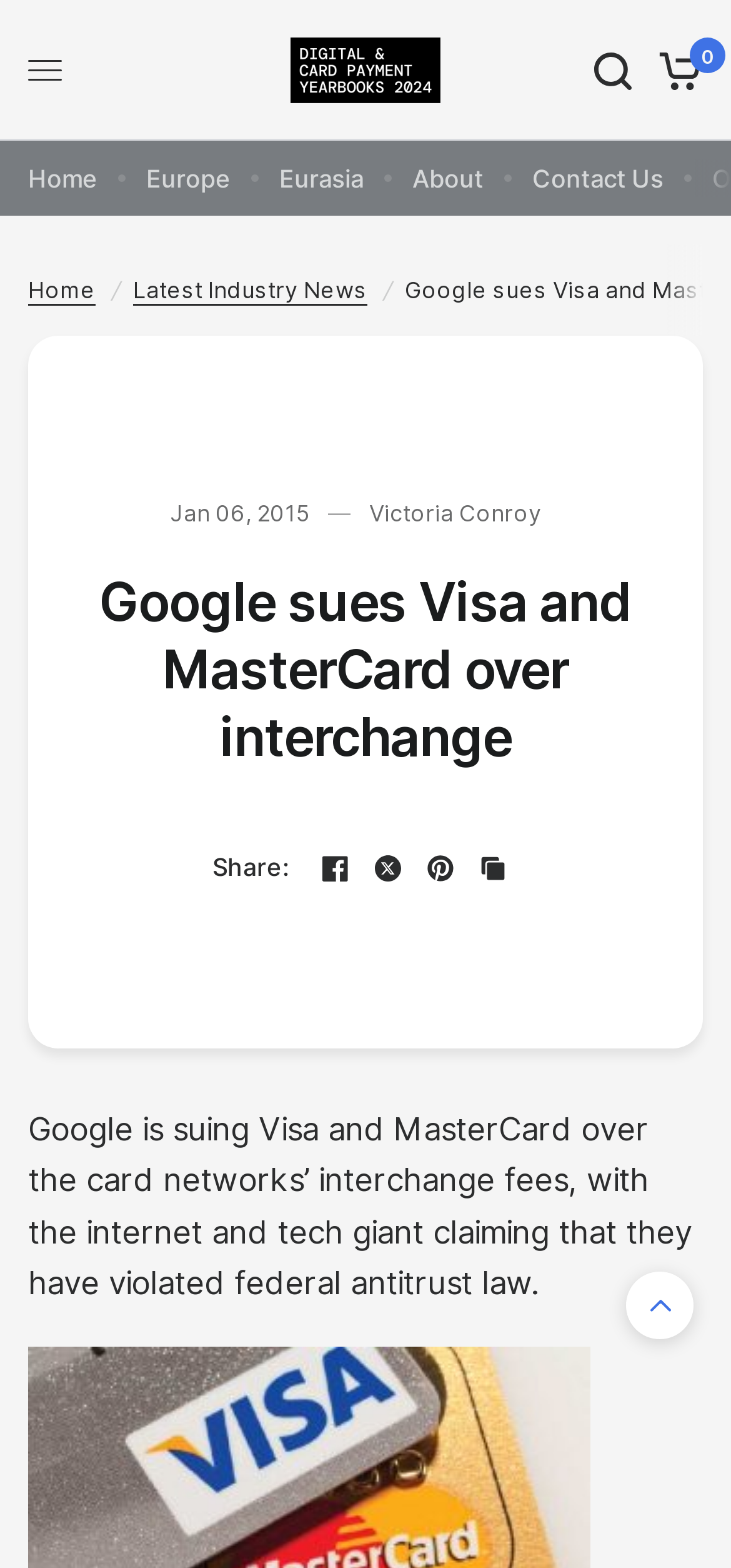Please locate the bounding box coordinates of the region I need to click to follow this instruction: "Click on the 'Payment Card Yearbooks' link".

[0.397, 0.024, 0.603, 0.066]